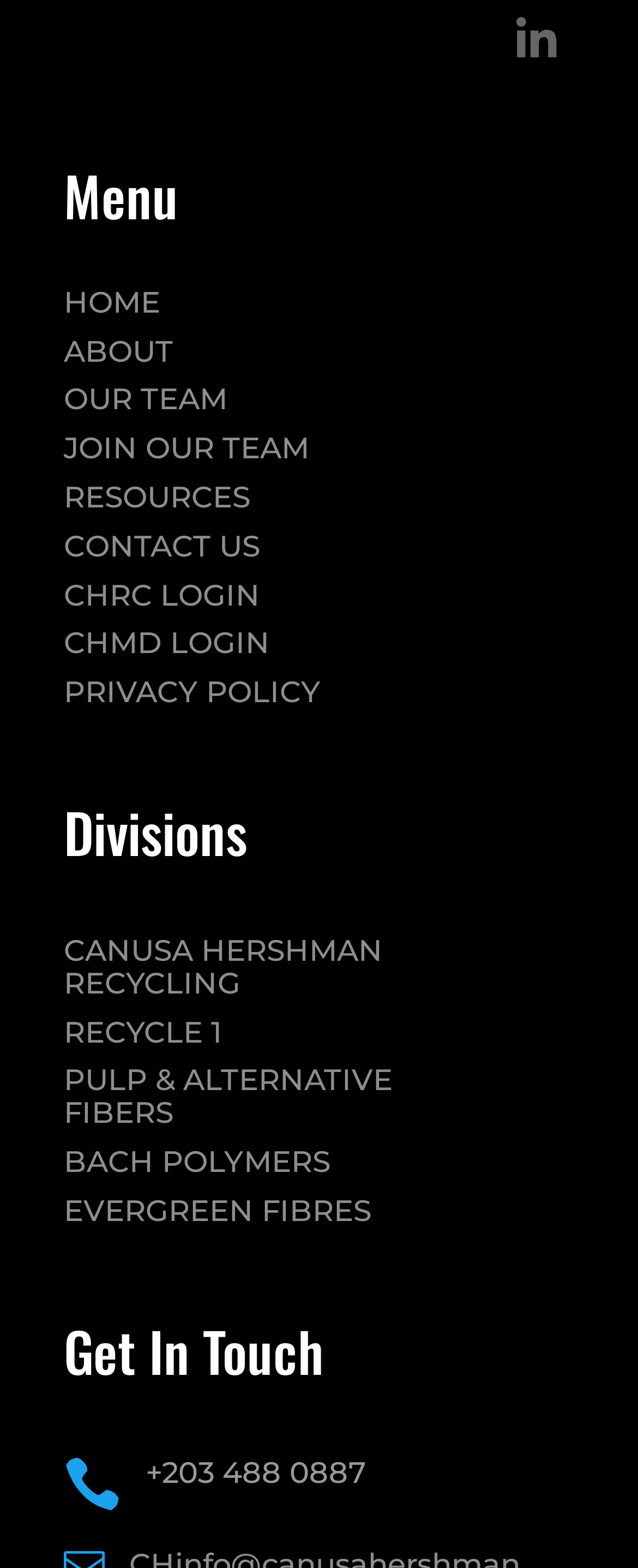Find the bounding box coordinates for the area that must be clicked to perform this action: "Go to HOME page".

[0.1, 0.182, 0.251, 0.204]